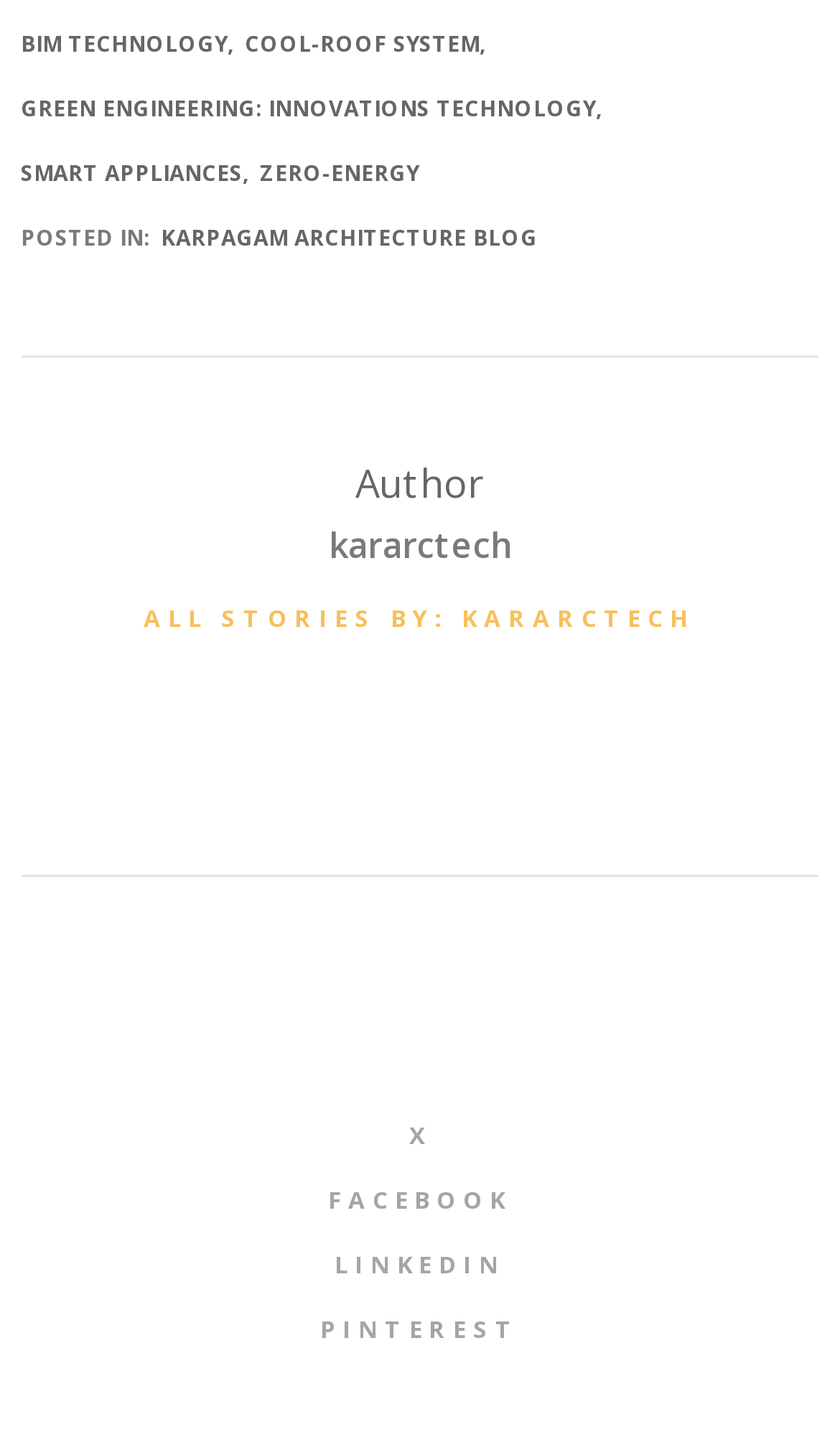How many social media links are at the bottom of the webpage?
Please analyze the image and answer the question with as much detail as possible.

I counted the social media links at the bottom of the webpage, which are 'FACEBOOK', 'LINKEDIN', and 'PINTEREST', and found that there are 3 social media links in total.